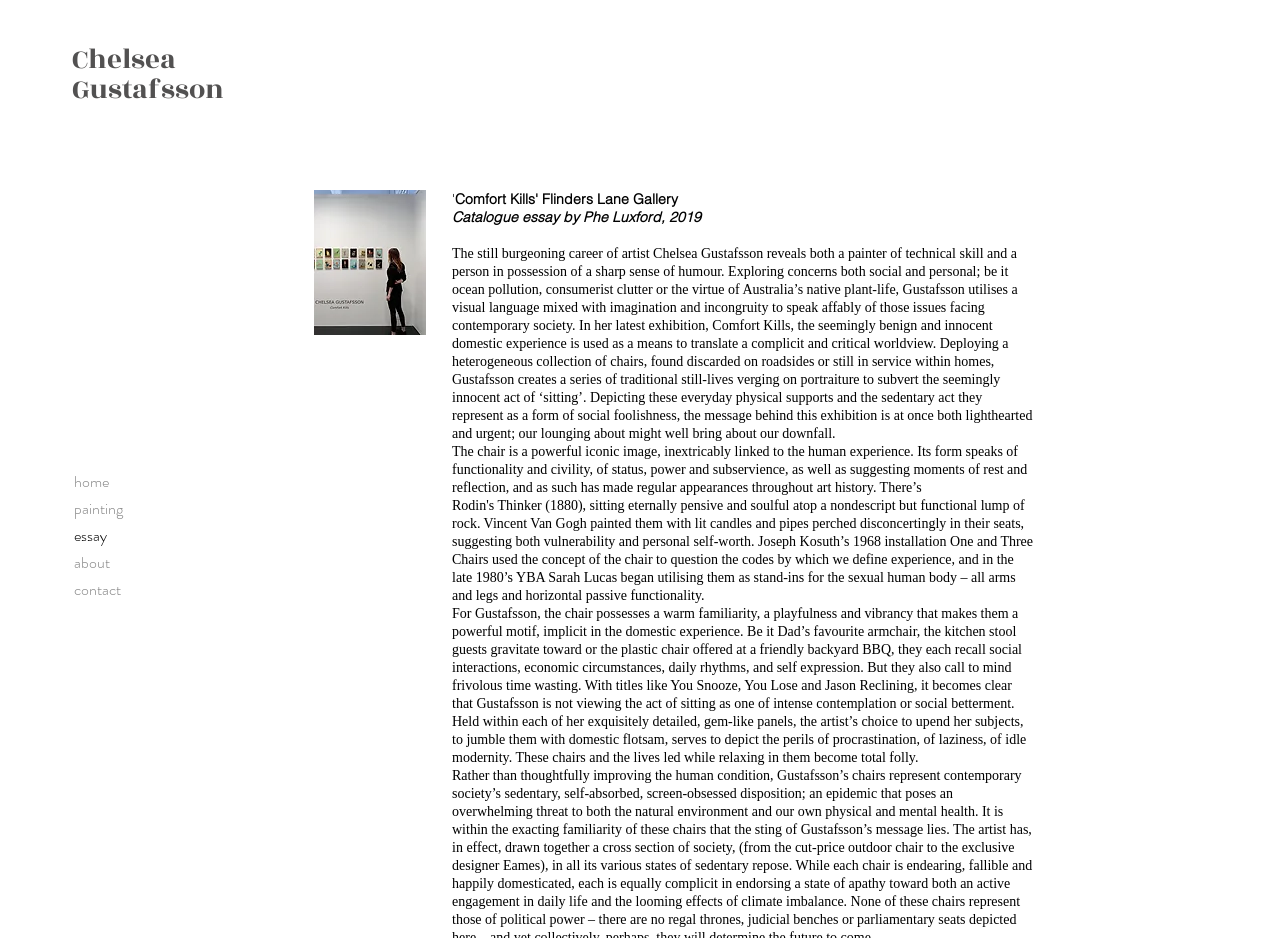What is the title of the exhibition?
Analyze the image and provide a thorough answer to the question.

The title of the exhibition is mentioned in the essay text, where it says 'In her latest exhibition, Comfort Kills, the seemingly benign and innocent domestic experience is used as a means to translate a complicit and critical worldview.'